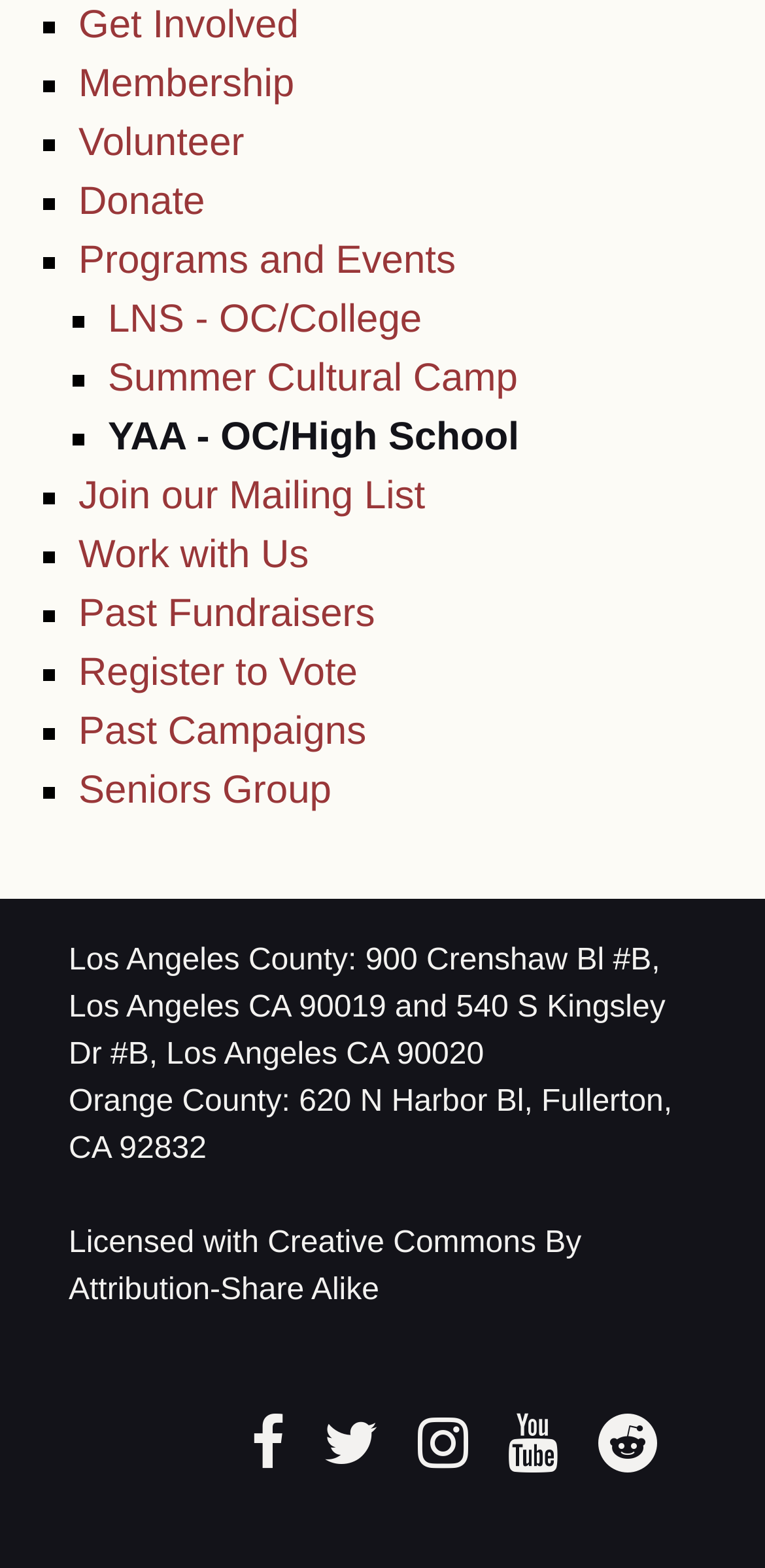Please specify the bounding box coordinates of the region to click in order to perform the following instruction: "Click Donate".

[0.103, 0.115, 0.268, 0.143]